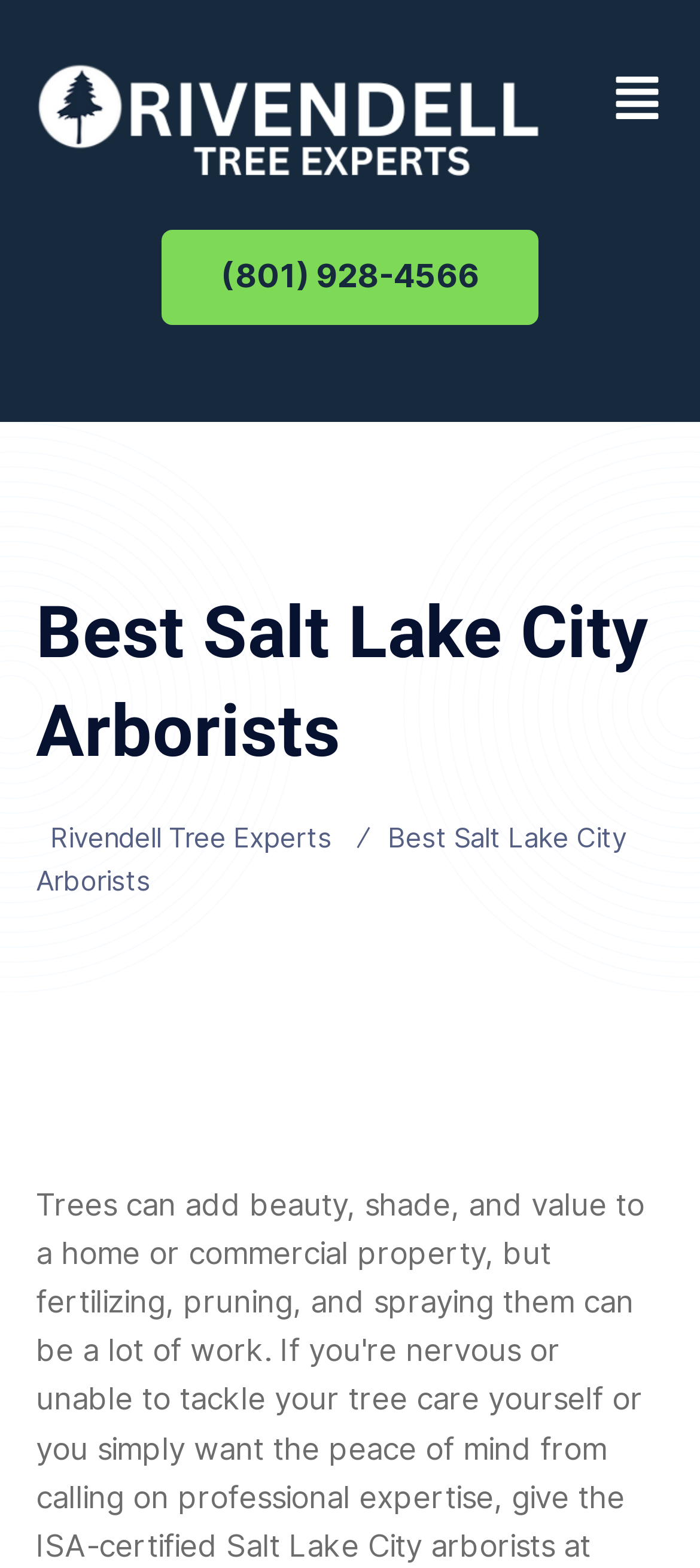Calculate the bounding box coordinates for the UI element based on the following description: "(801) 928-4566". Ensure the coordinates are four float numbers between 0 and 1, i.e., [left, top, right, bottom].

[0.231, 0.147, 0.769, 0.207]